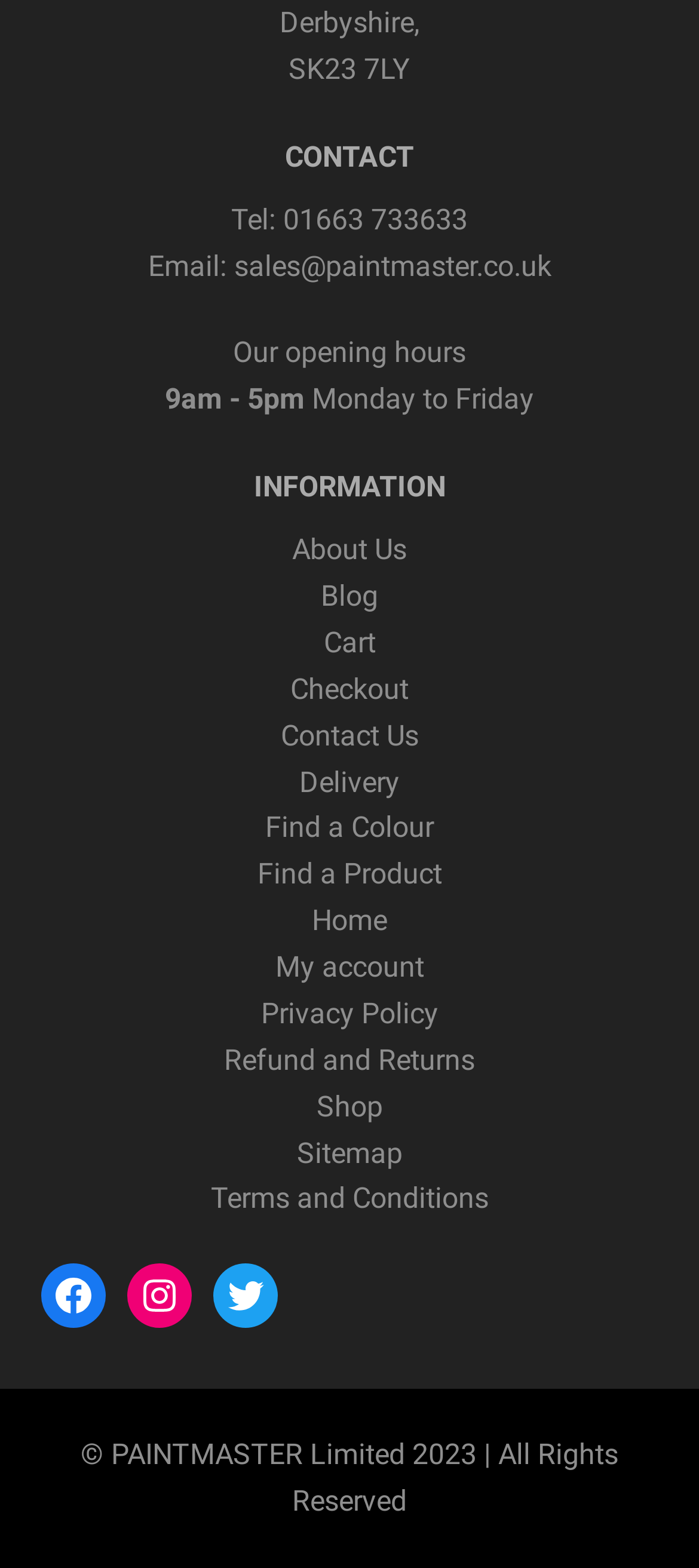Provide the bounding box coordinates for the area that should be clicked to complete the instruction: "Send an email to sales@paintmaster.co.uk".

[0.335, 0.159, 0.788, 0.18]